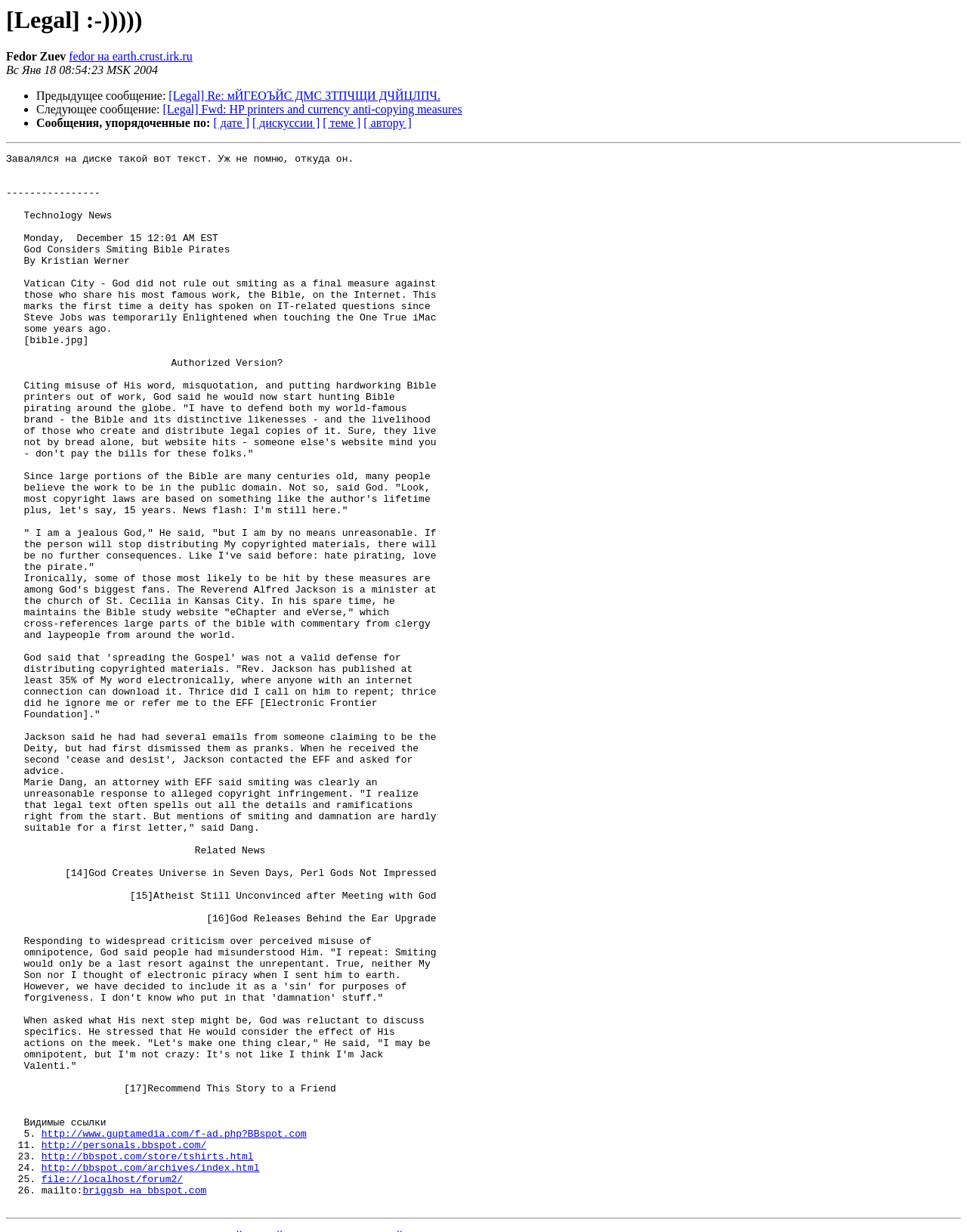Identify the bounding box coordinates of the clickable section necessary to follow the following instruction: "Click on the link to view next message". The coordinates should be presented as four float numbers from 0 to 1, i.e., [left, top, right, bottom].

[0.168, 0.084, 0.478, 0.094]